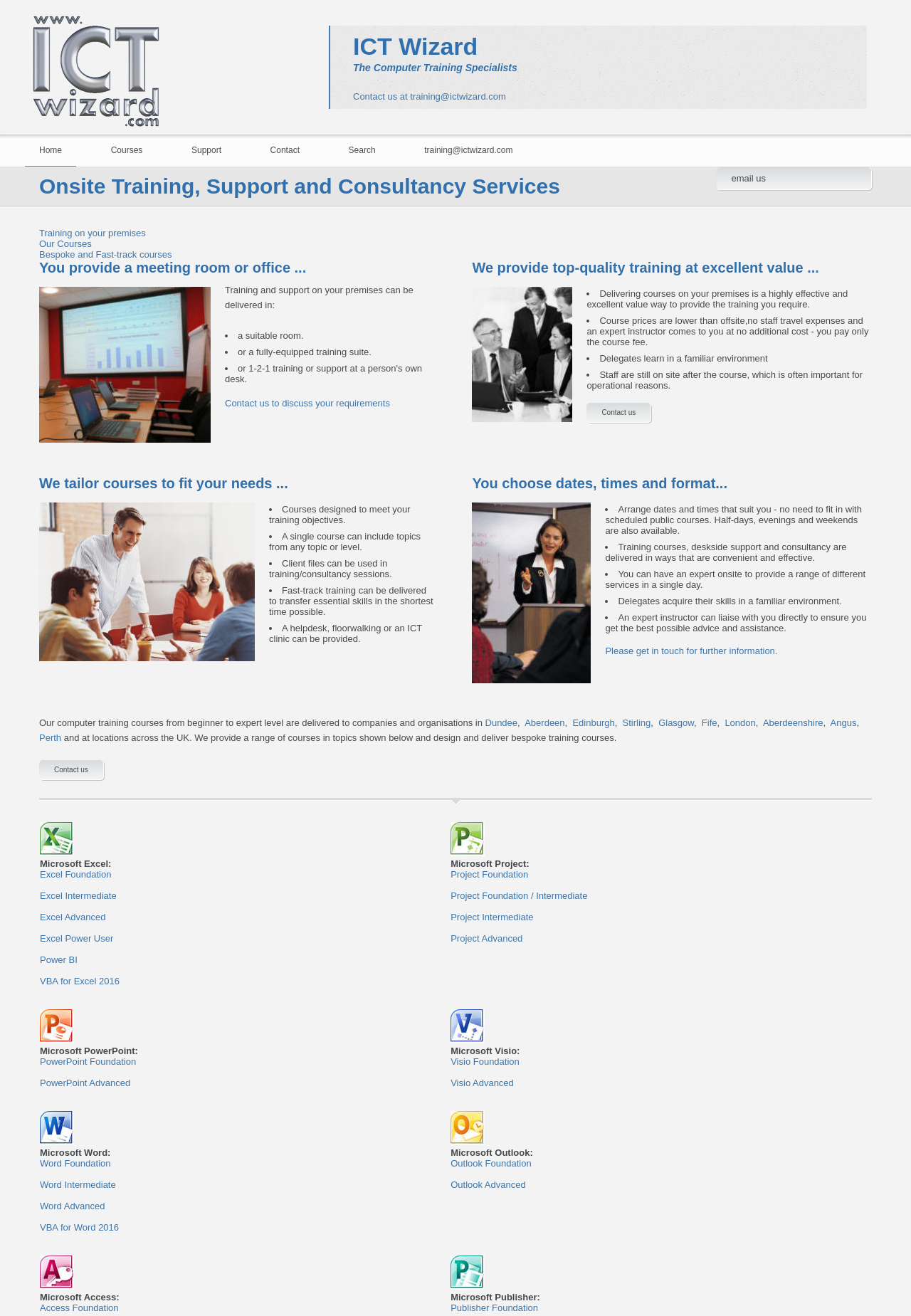Using the format (top-left x, top-left y, bottom-right x, bottom-right y), and given the element description, identify the bounding box coordinates within the screenshot: Contact us

[0.043, 0.577, 0.114, 0.593]